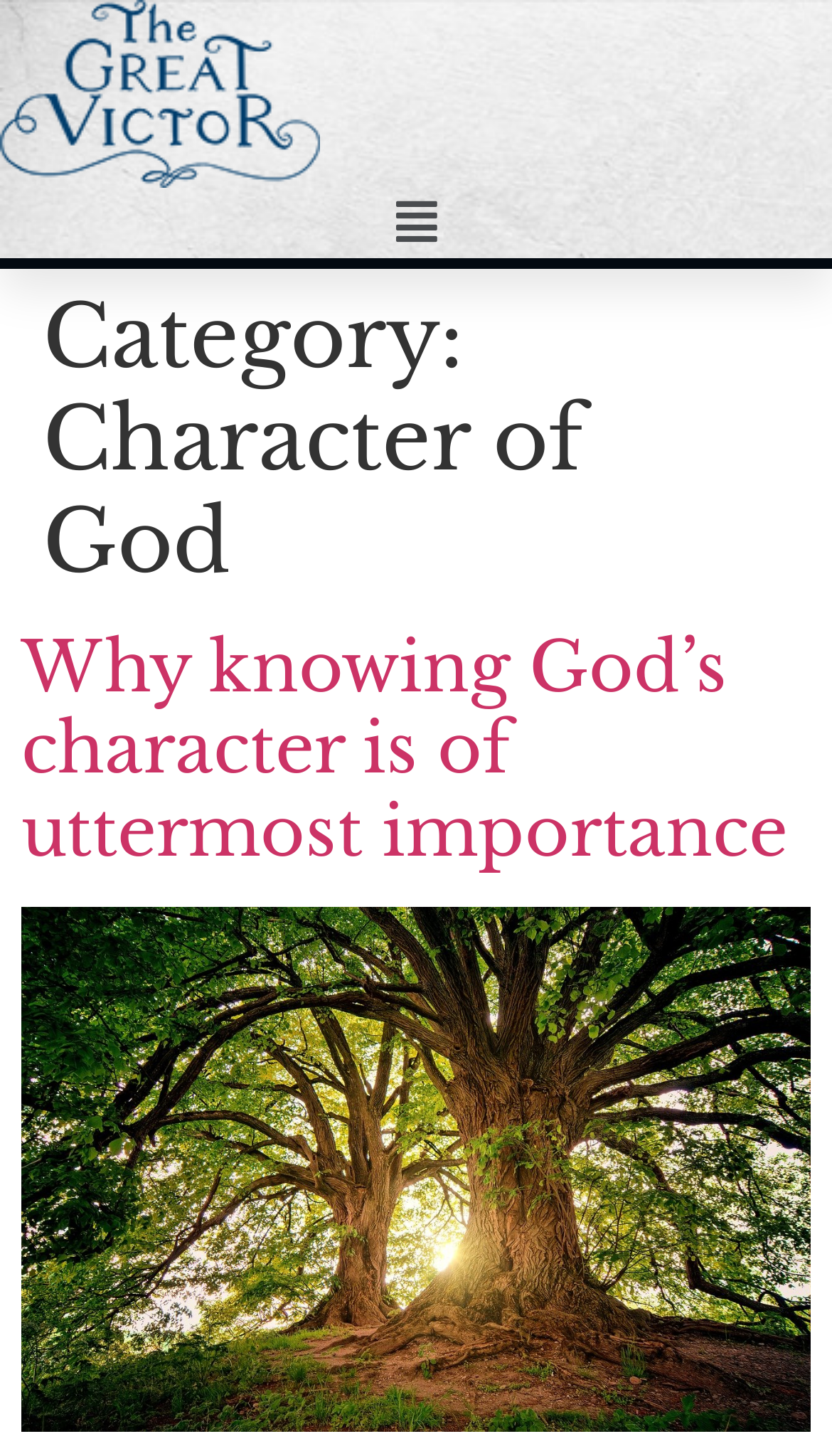Elaborate on the webpage's design and content in a detailed caption.

The webpage is about the "Character of God – The Great Victor". At the top left corner, there is a link. Next to it, on the same horizontal level, is a button labeled "Main Menu" with an icon, which is not currently expanded. 

Below these elements, there is a header section that spans almost the entire width of the page. Within this section, there are two headings. The first heading is "Category: Character of God", and the second heading is "Why knowing God’s character is of uttermost importance". The second heading has a link with the same text. 

At the very bottom of the header section, there is another link.